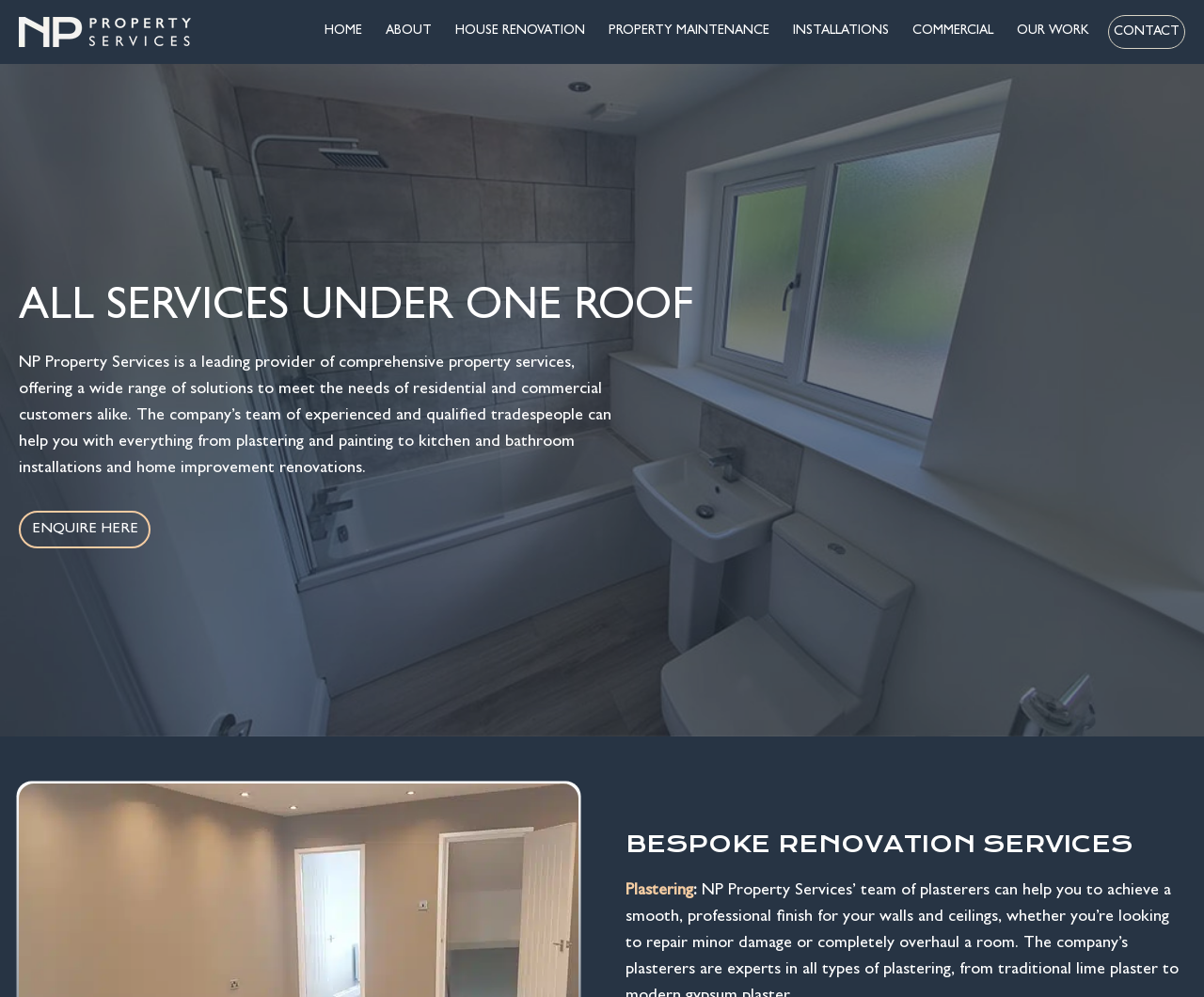Please answer the following question using a single word or phrase: What services does the company offer?

Property services